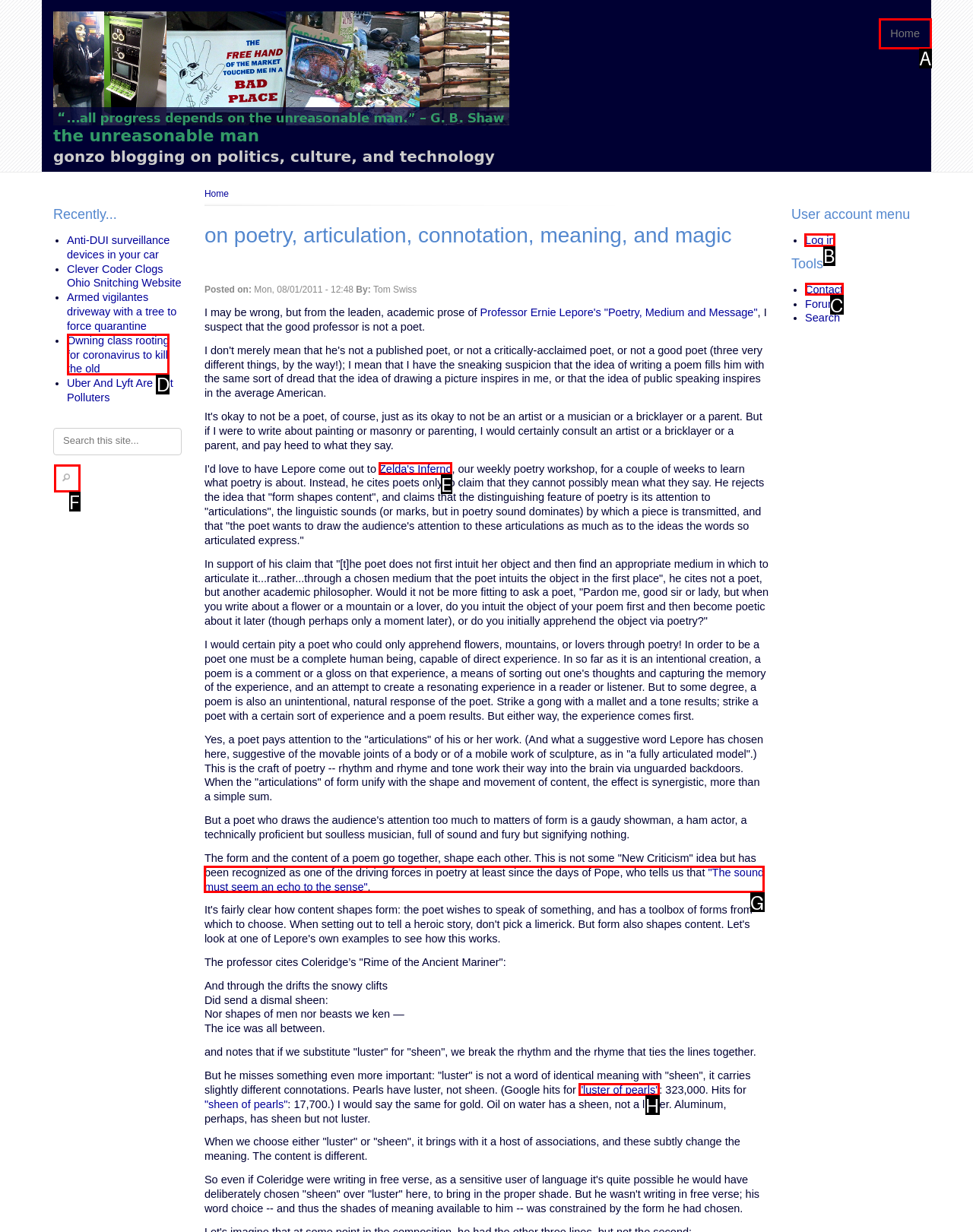Identify which lettered option to click to carry out the task: Log in to the website. Provide the letter as your answer.

B